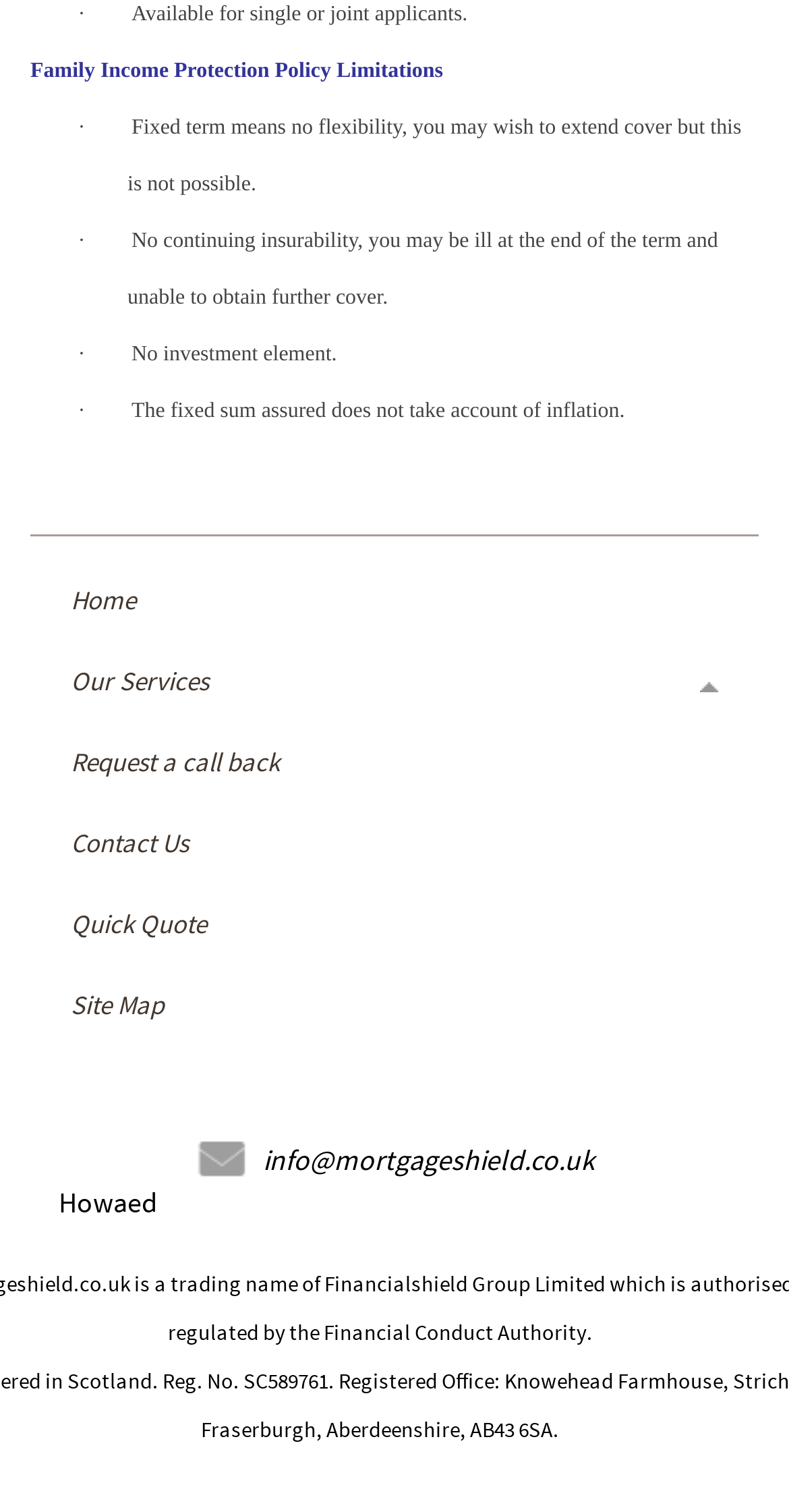Answer the question with a single word or phrase: 
How many links are available in the navigation menu?

15